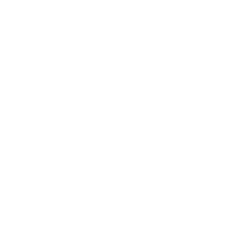Elaborate on all the elements present in the image.

The image showcases a logo or symbol that is likely associated with Agrodit, a company providing innovative solutions for agricultural applications. The design is sleek and modern, suggesting a focus on precision and efficiency, fitting for a business aimed at enhancing irrigation, fertilization, and herbicide applications. This visual representation aligns with the testimonial from Fredrick L., the Head Greenkeeper, who praises Agrodit's solution as both the most accurate and simplest available in the market. The design of the logo encapsulates these qualities, appealing to professionals in the agricultural sector seeking dependable and straightforward solutions.